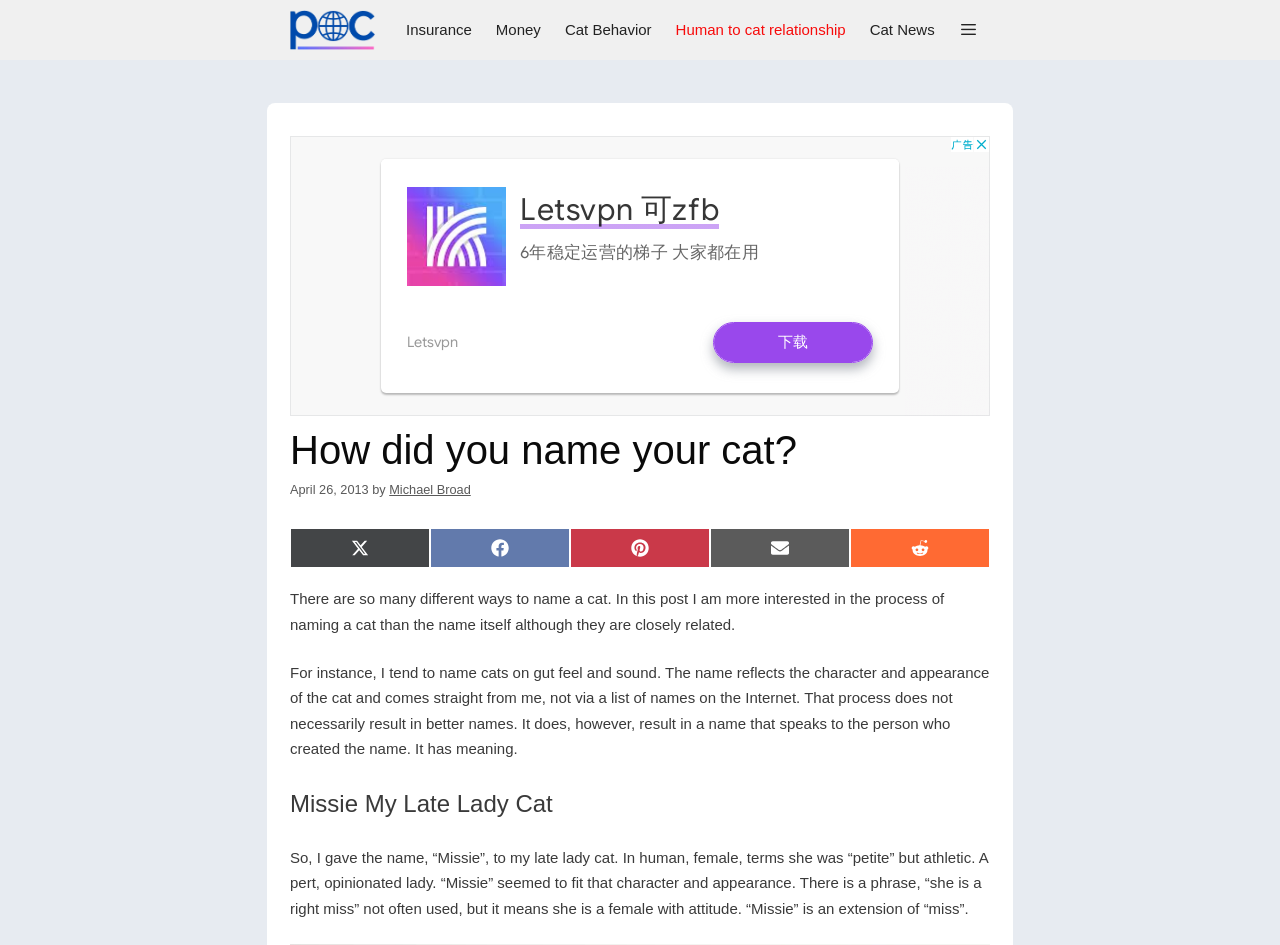Find the bounding box coordinates for the area you need to click to carry out the instruction: "Click on the 'Michael Broad' link". The coordinates should be four float numbers between 0 and 1, indicated as [left, top, right, bottom].

[0.304, 0.51, 0.368, 0.526]